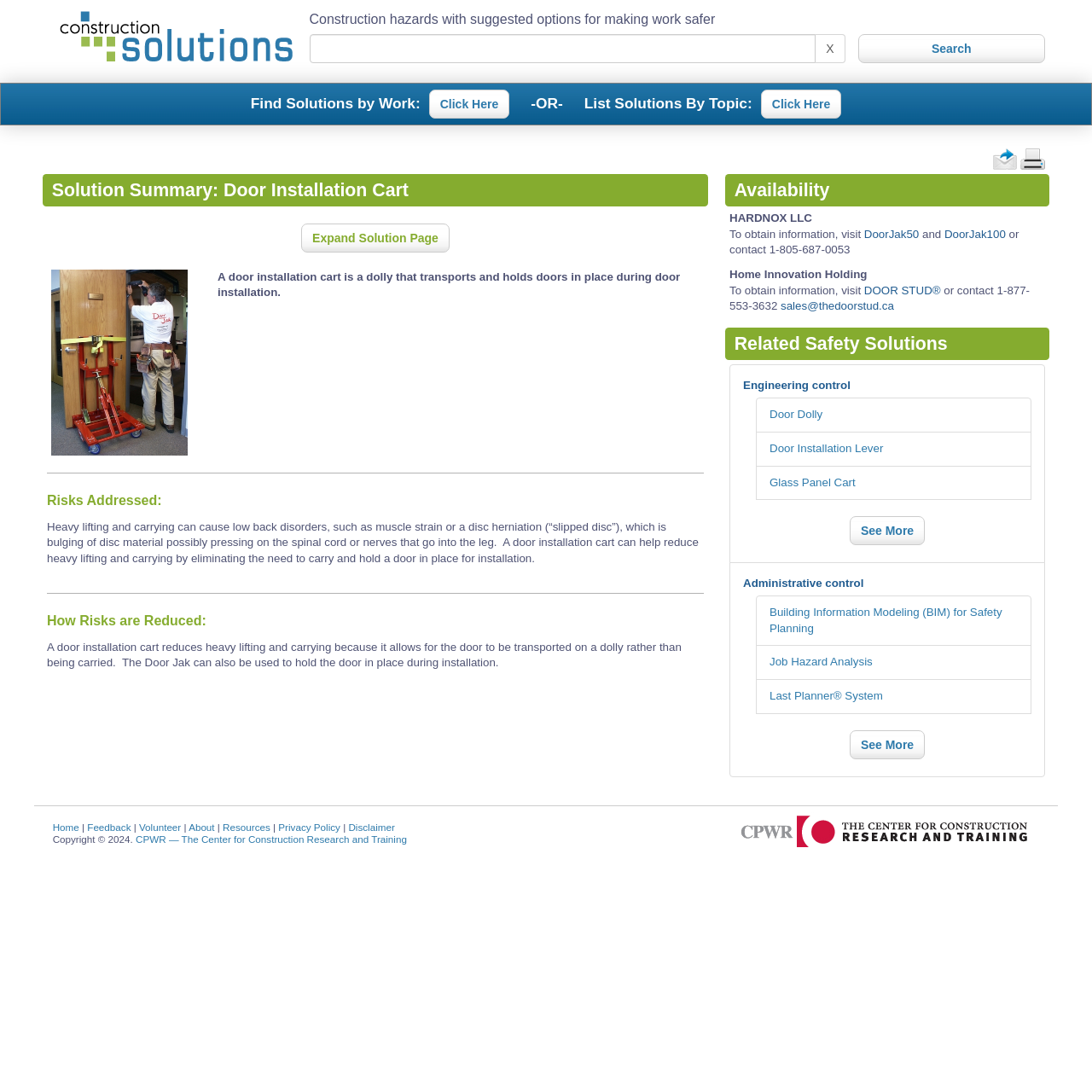Determine the bounding box coordinates of the element that should be clicked to execute the following command: "Search for solutions".

[0.786, 0.032, 0.957, 0.058]